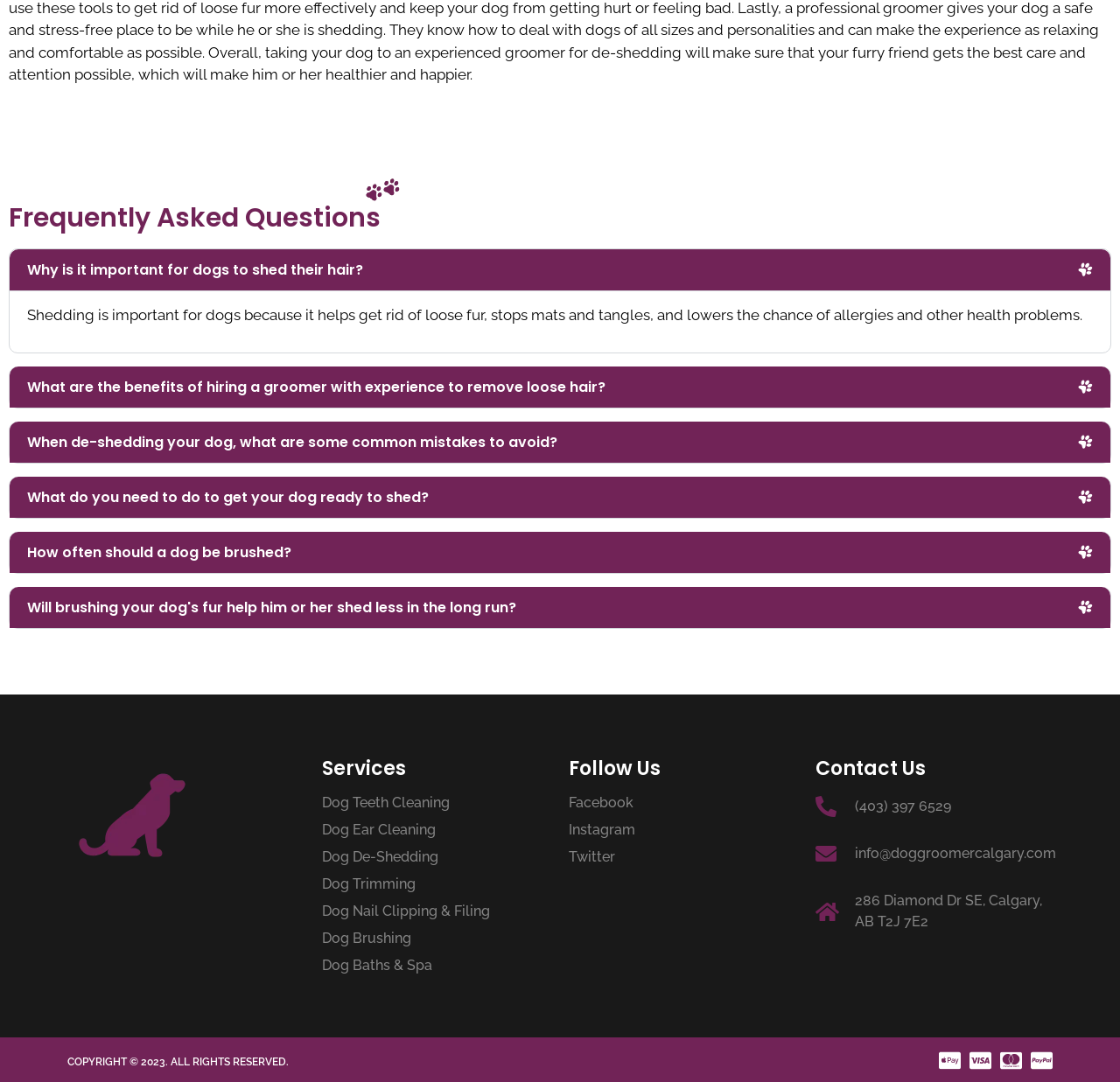How many services are offered by the dog groomer?
Look at the screenshot and provide an in-depth answer.

The services offered by the dog groomer can be found in the 'Services' section of the webpage. There are 8 links listed, which are 'Dog Teeth Cleaning', 'Dog Ear Cleaning', 'Dog De-Shedding', 'Dog Trimming', 'Dog Nail Clipping & Filing', 'Dog Brushing', 'Dog Baths & Spa'. This indicates that the dog groomer offers 8 services.